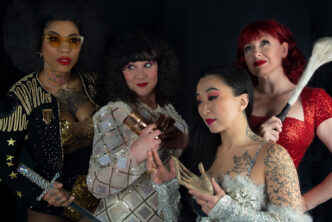Write a descriptive caption for the image, covering all notable aspects.

The image features four dynamic performers, each exuding a unique style and presence. The group showcases a blend of artistic expression, with one individual adorned in a striking black and gold embellished jacket and bold sunglasses, embodying a fierce persona. The second performer is dressed in a sparkling, intricately designed outfit that catches the light beautifully, suggesting elegance and glamour. The third, with vibrant red hair, sports a red sequined dress, exuding confidence and charisma. Lastly, the fourth individual presents a modern, artistic look with visible tattoos and a dramatic demeanor, highlighting a blend of strength and grace. The backdrop is dark, enhancing the vividness of their costumes and expressions, setting a theatrical tone that captivates the viewer. This ensemble portrays empowerment and celebrates the artistry of performance, inviting viewers into their expressive world.